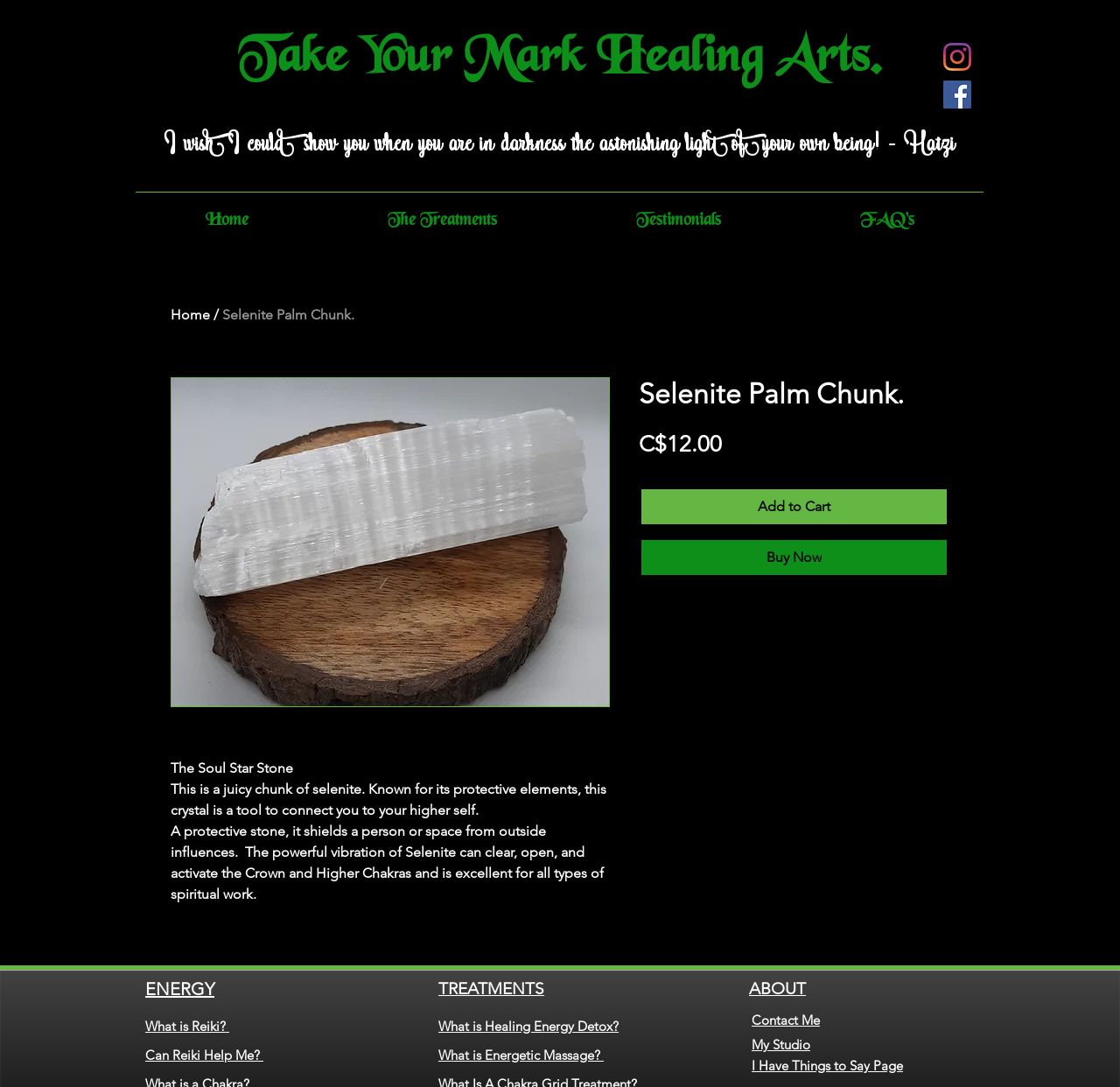What are the types of treatments offered?
Respond to the question with a well-detailed and thorough answer.

The types of treatments offered are mentioned in the headings as 'What is Reiki?', 'What is Healing Energy Detox?', and 'What is Energetic Massage?'.